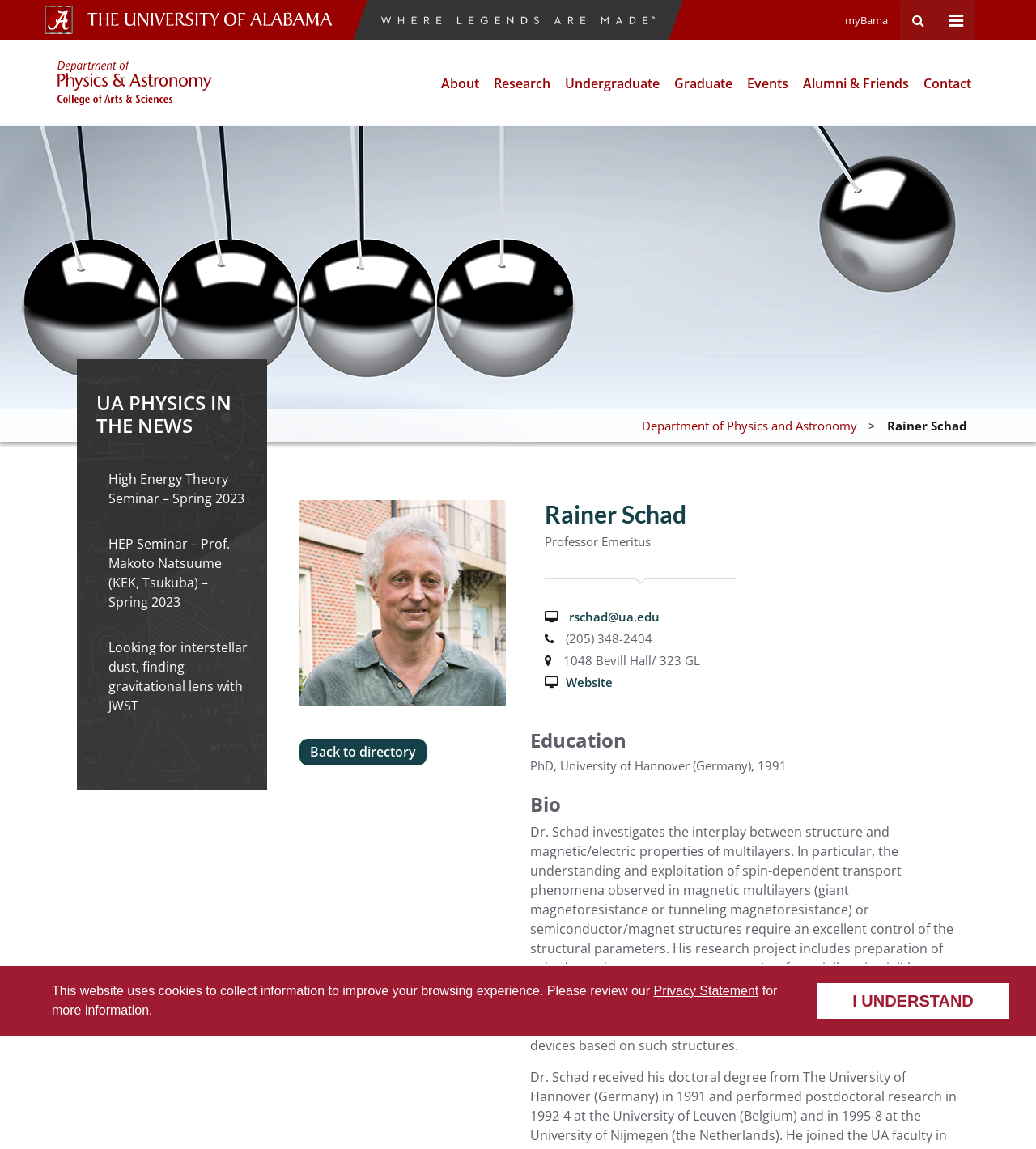Identify the bounding box for the UI element specified in this description: "rschad@ua.edu". The coordinates must be four float numbers between 0 and 1, formatted as [left, top, right, bottom].

[0.549, 0.53, 0.637, 0.544]